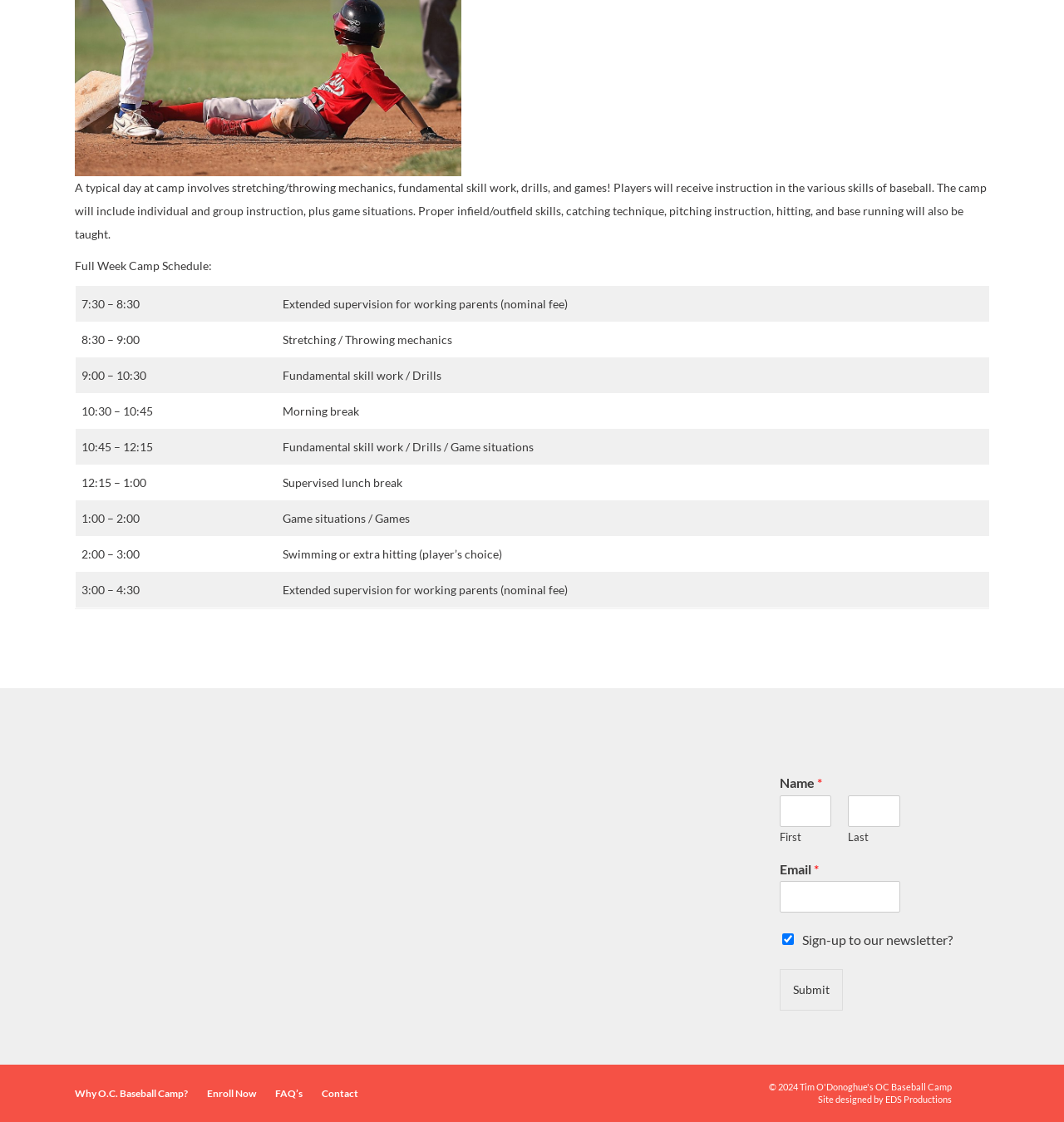Using the provided element description: "parent_node: First name="wpforms[fields][0][first]"", identify the bounding box coordinates. The coordinates should be four floats between 0 and 1 in the order [left, top, right, bottom].

[0.732, 0.709, 0.781, 0.737]